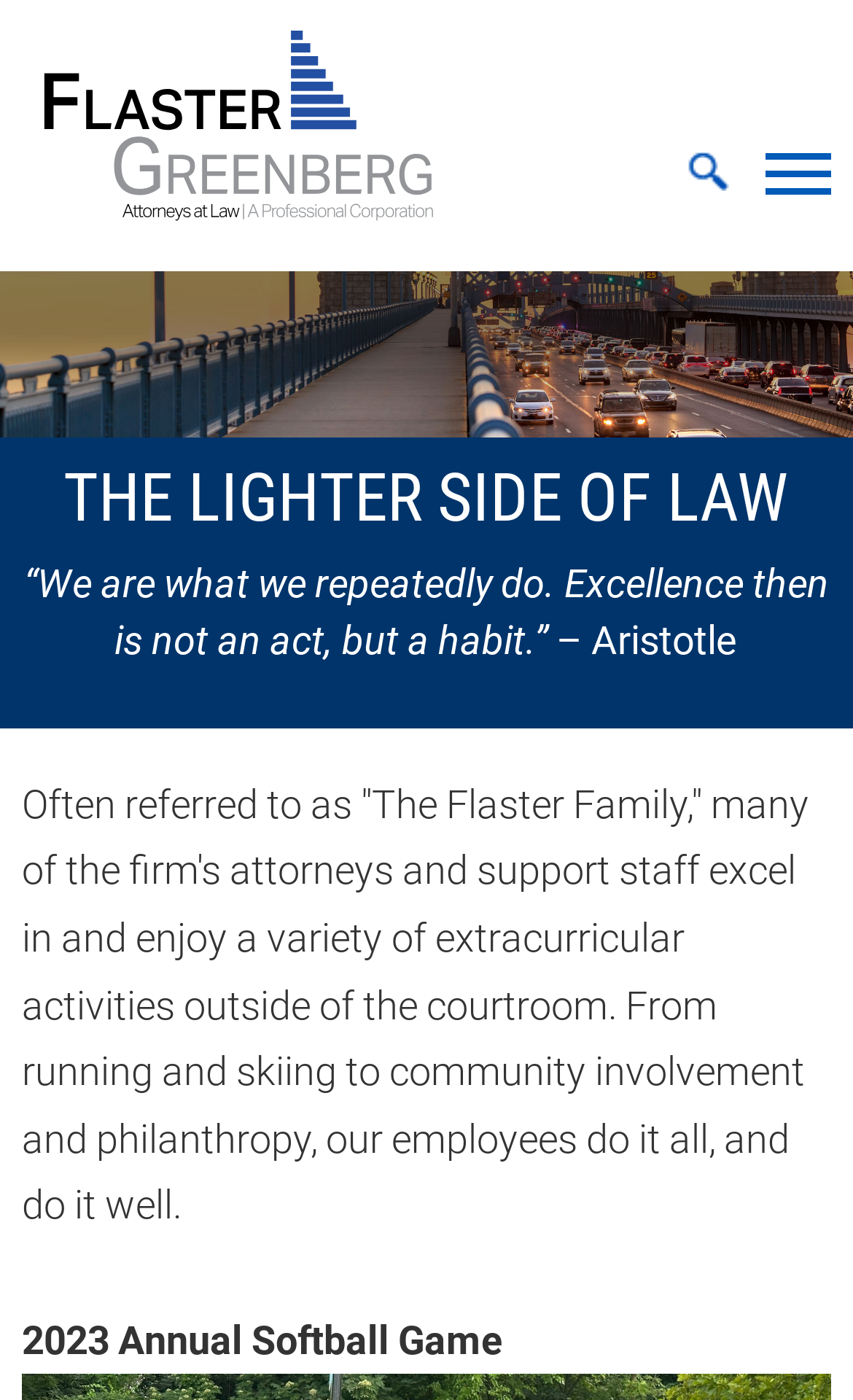Can you find and provide the main heading text of this webpage?

THE LIGHTER SIDE OF LAW